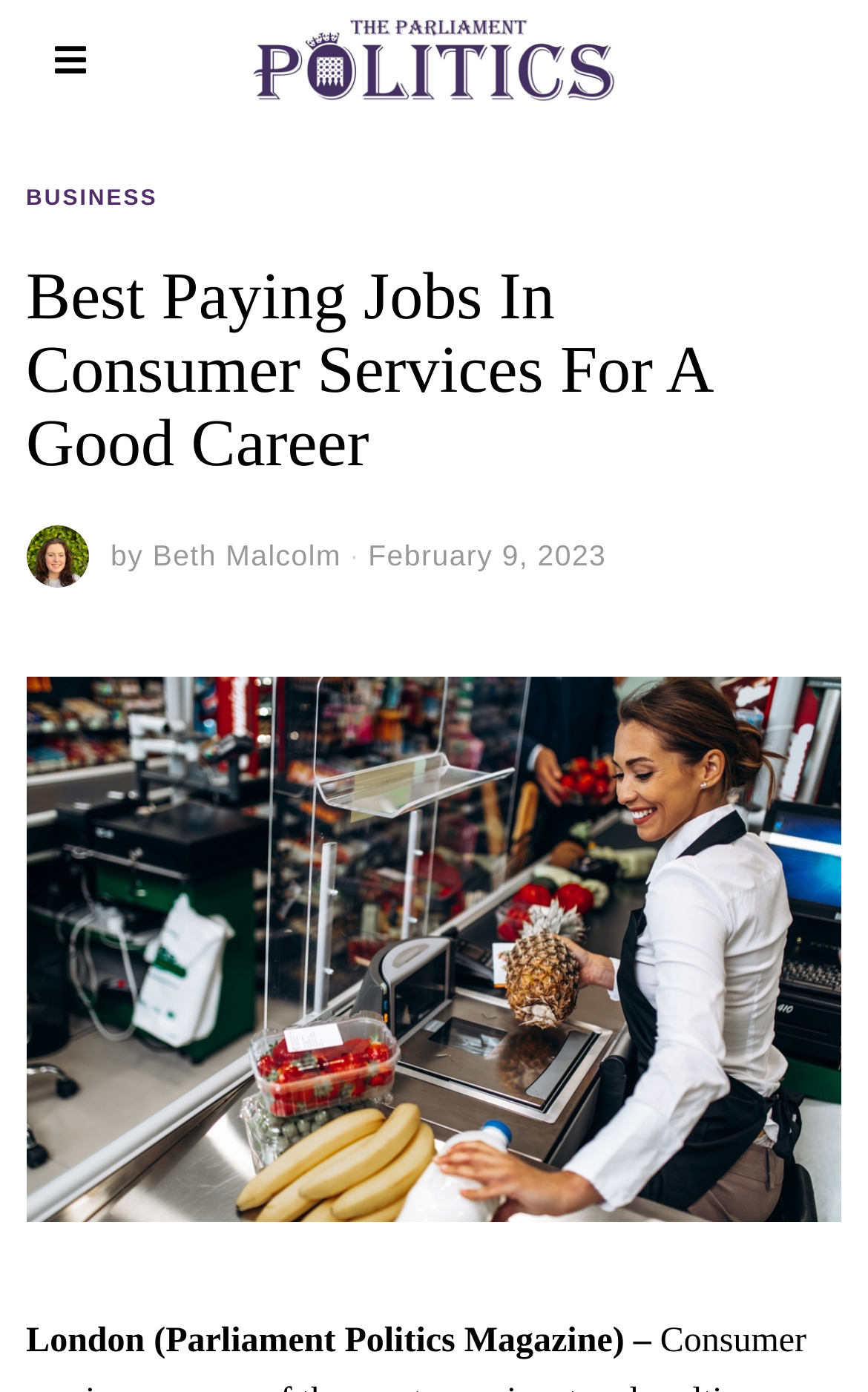What is the name of the magazine?
Please use the image to deliver a detailed and complete answer.

I found the name of the magazine by looking at the section above the header, where I saw a static text element with the text 'London (Parliament Politics Magazine) –', which suggests that the magazine's name is Parliament Politics Magazine.